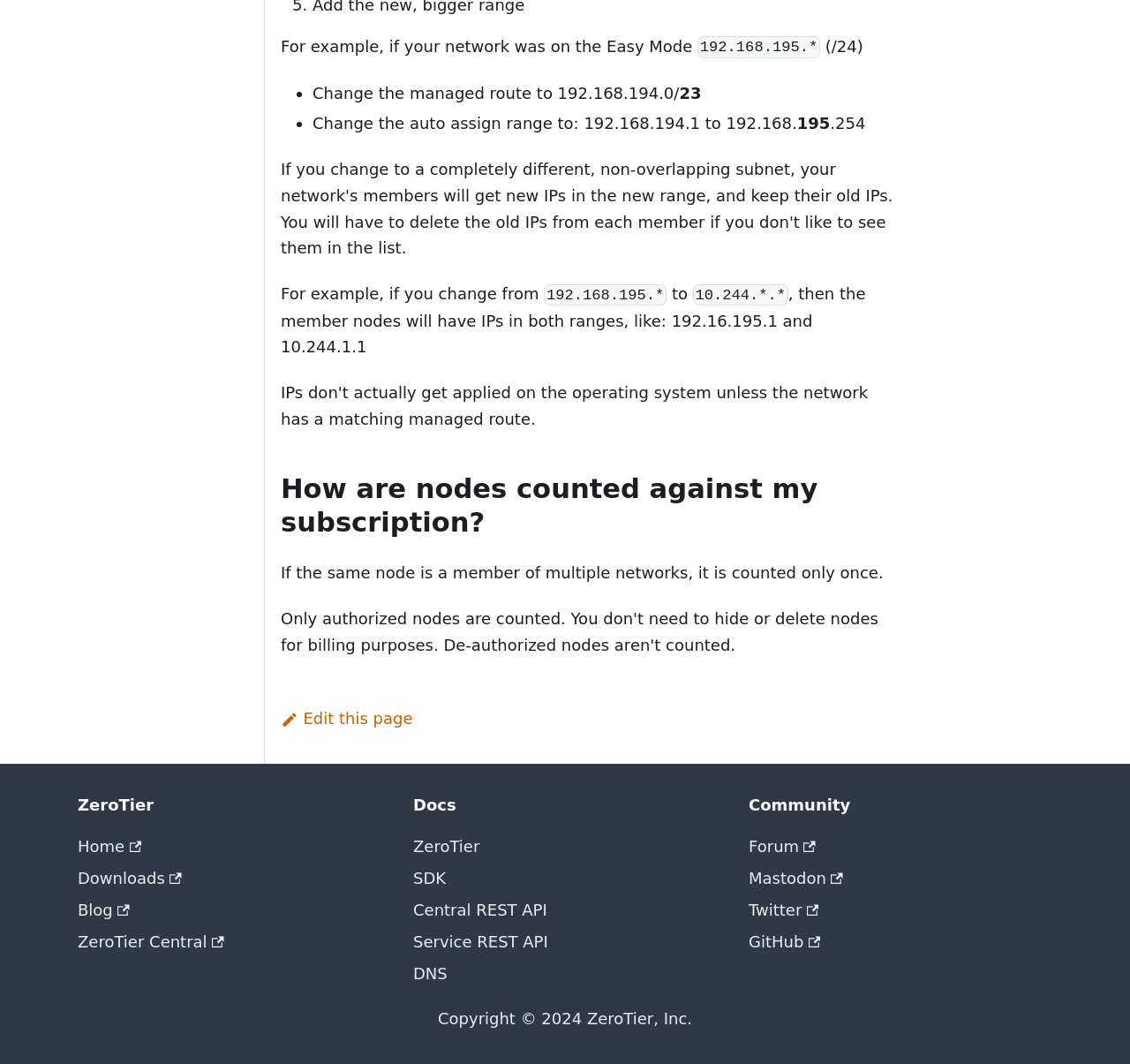Refer to the image and answer the question with as much detail as possible: What is the purpose of the footer section?

The footer section of the webpage provides additional links to other parts of the ZeroTier website, such as the home page, downloads, blog, and community forums. It also provides a link to edit the current page and a copyright notice.